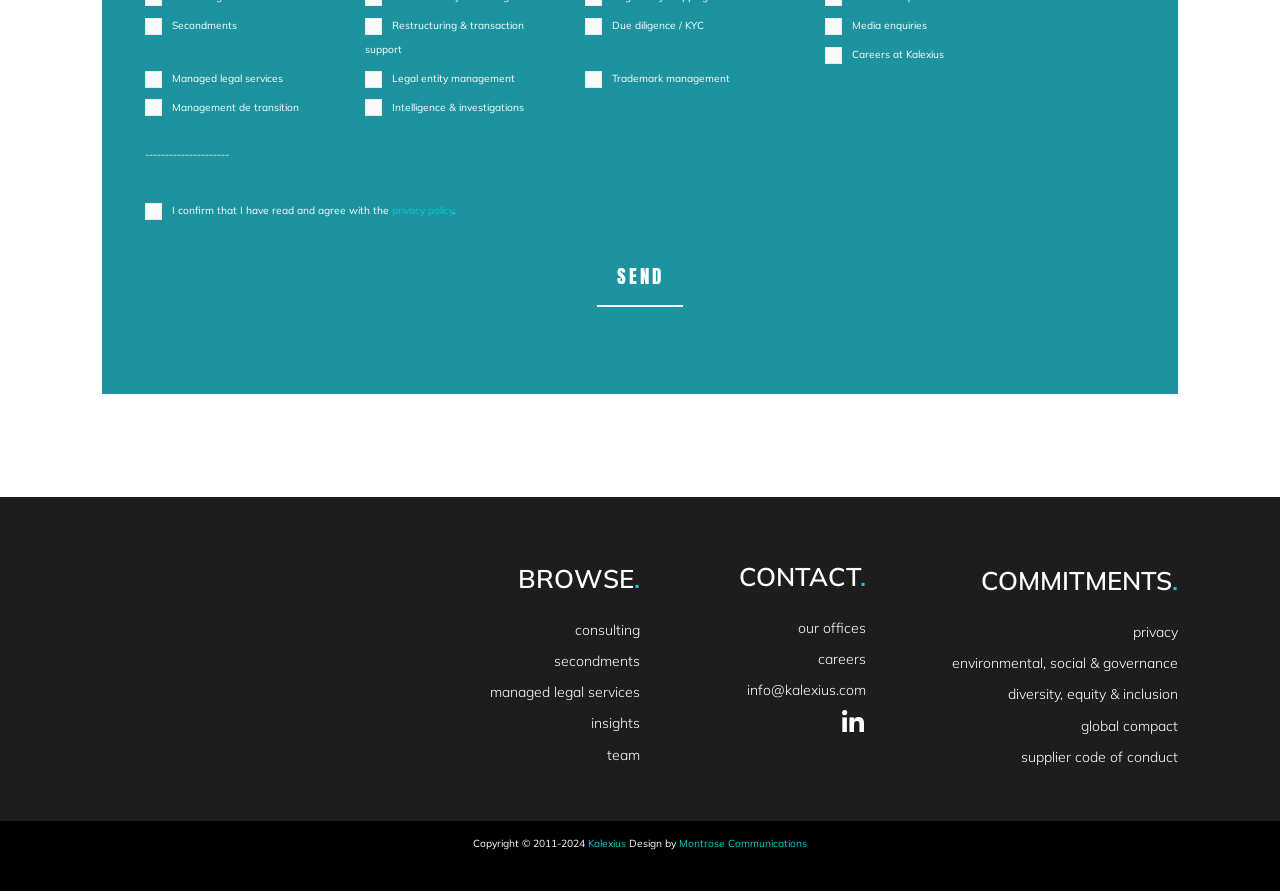Please find the bounding box coordinates of the clickable region needed to complete the following instruction: "Click on the 'SEND' button". The bounding box coordinates must consist of four float numbers between 0 and 1, i.e., [left, top, right, bottom].

[0.466, 0.277, 0.534, 0.345]